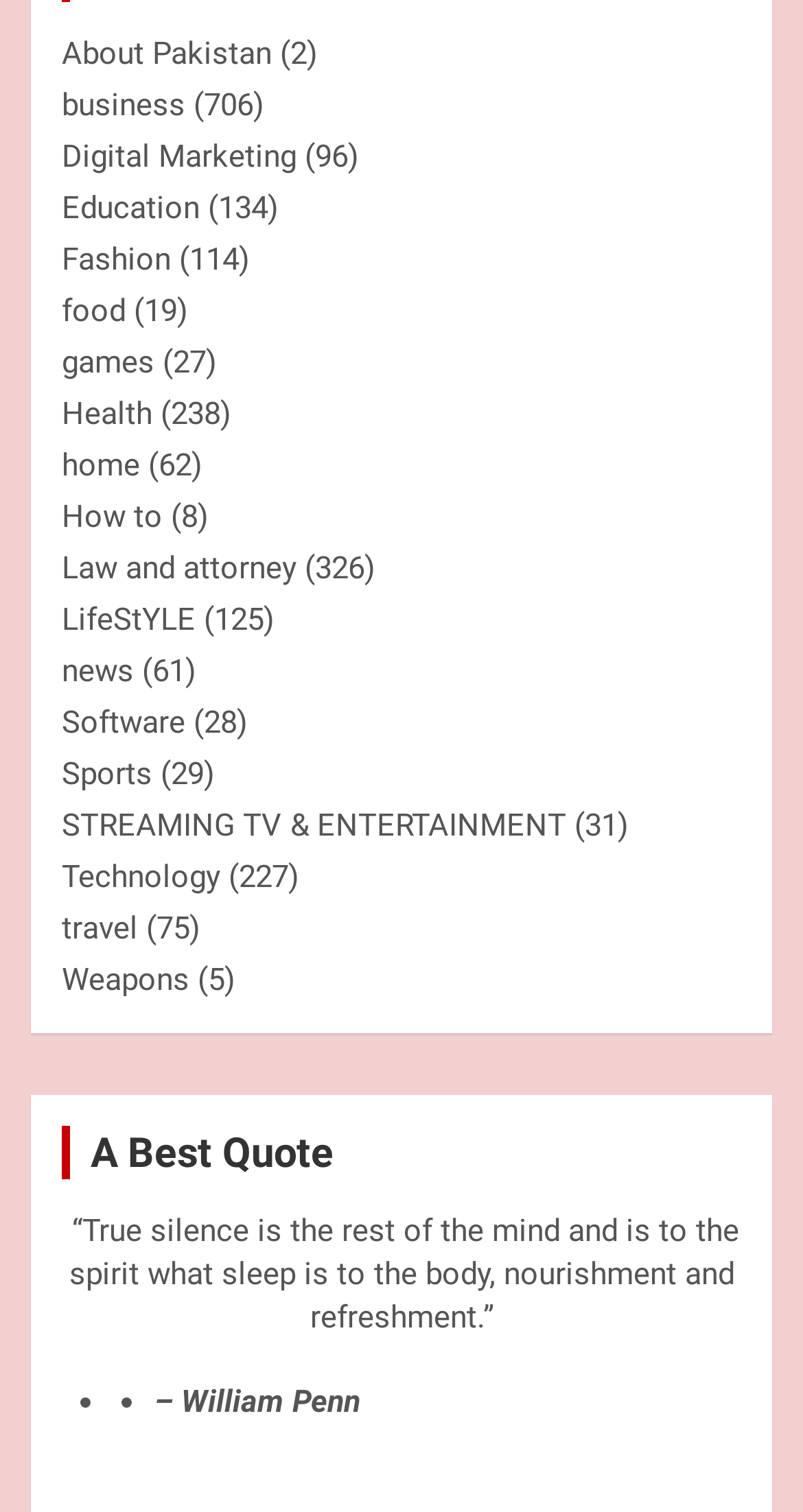Please find the bounding box coordinates of the element's region to be clicked to carry out this instruction: "Read the quote by William Penn".

[0.192, 0.915, 0.459, 0.939]